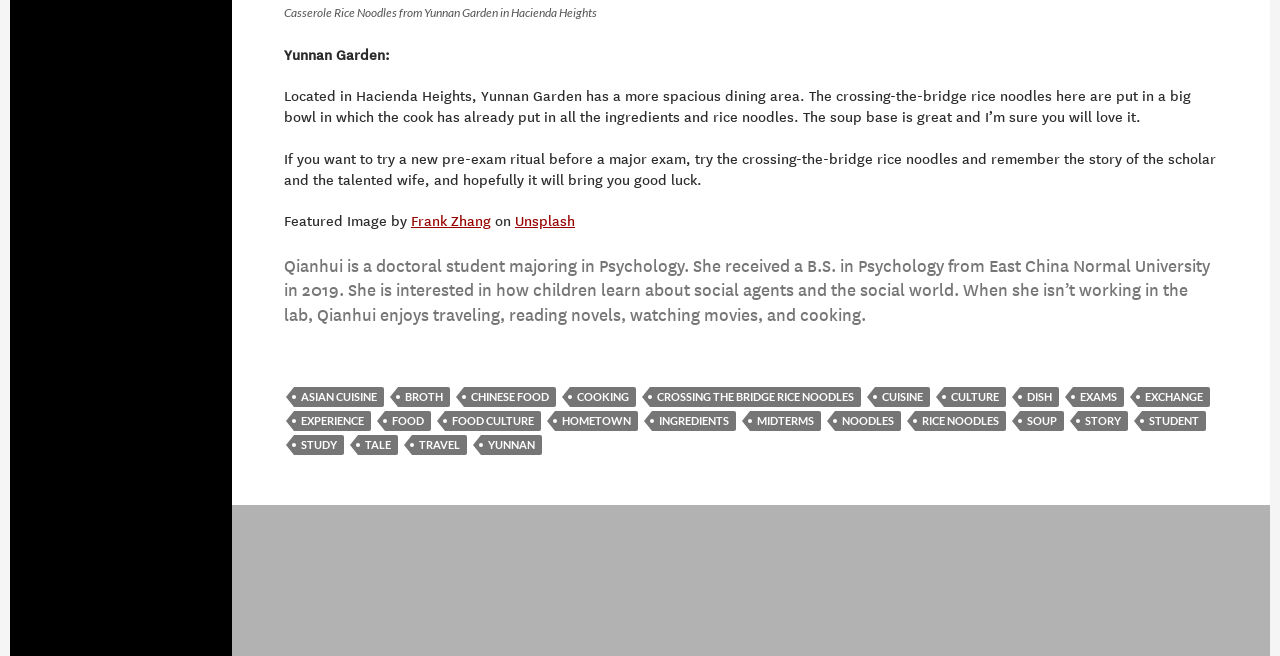Bounding box coordinates are specified in the format (top-left x, top-left y, bottom-right x, bottom-right y). All values are floating point numbers bounded between 0 and 1. Please provide the bounding box coordinate of the region this sentence describes: exams

[0.838, 0.59, 0.878, 0.62]